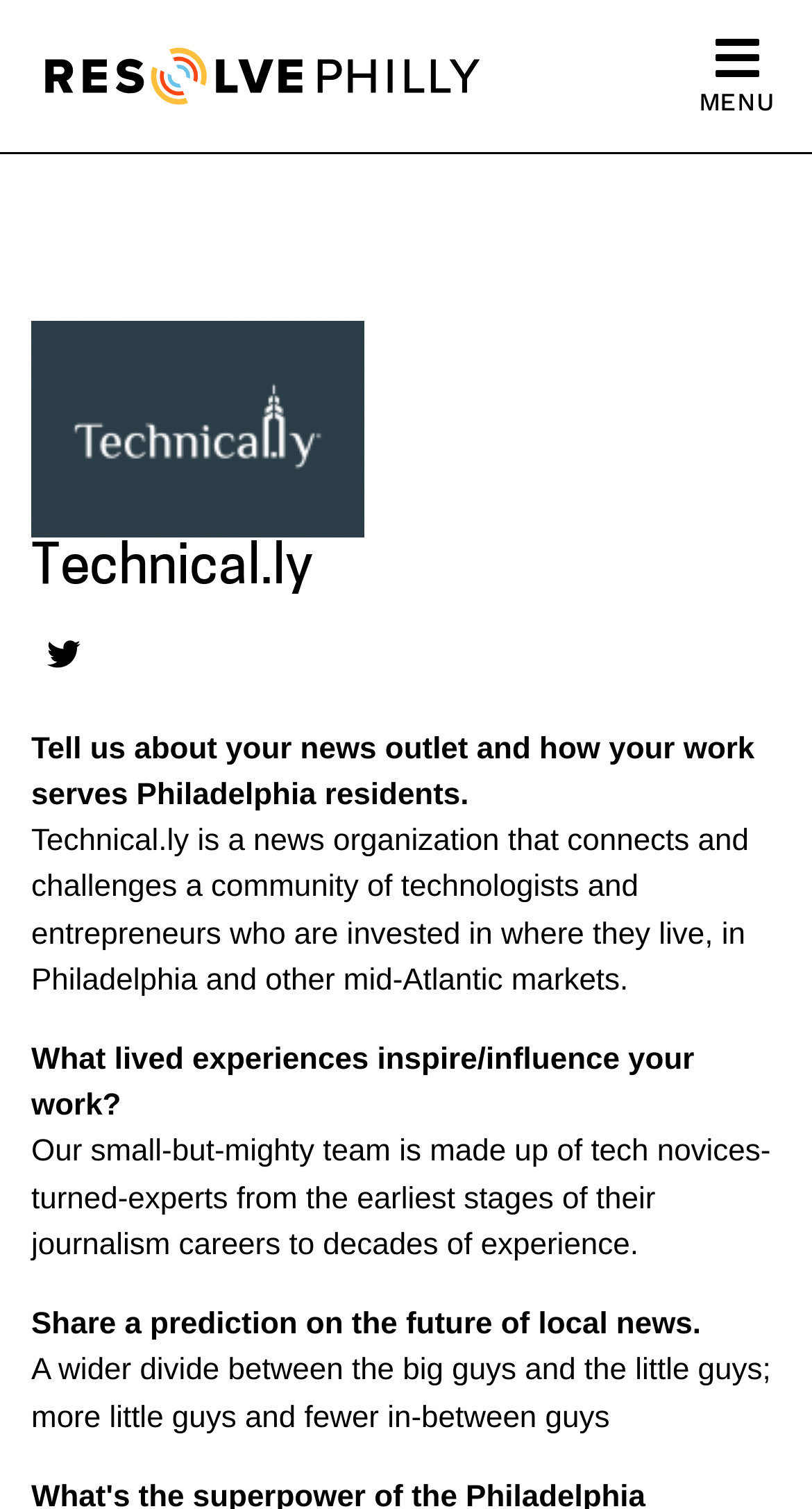Predict the bounding box coordinates for the UI element described as: "parent_node: MENU". The coordinates should be four float numbers between 0 and 1, presented as [left, top, right, bottom].

[0.041, 0.024, 0.815, 0.077]